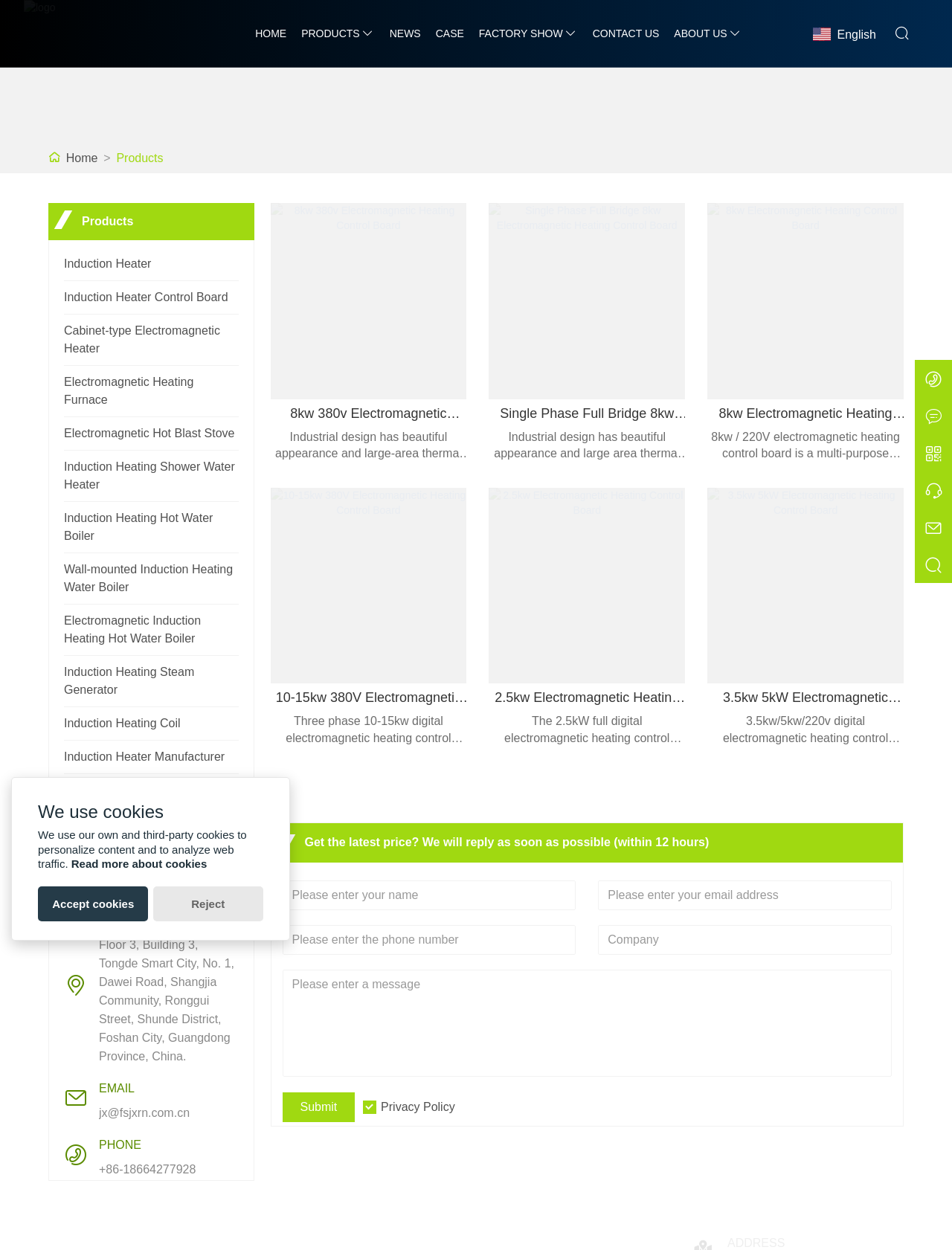Locate the bounding box coordinates of the segment that needs to be clicked to meet this instruction: "Click the PRODUCTS link".

[0.122, 0.121, 0.171, 0.131]